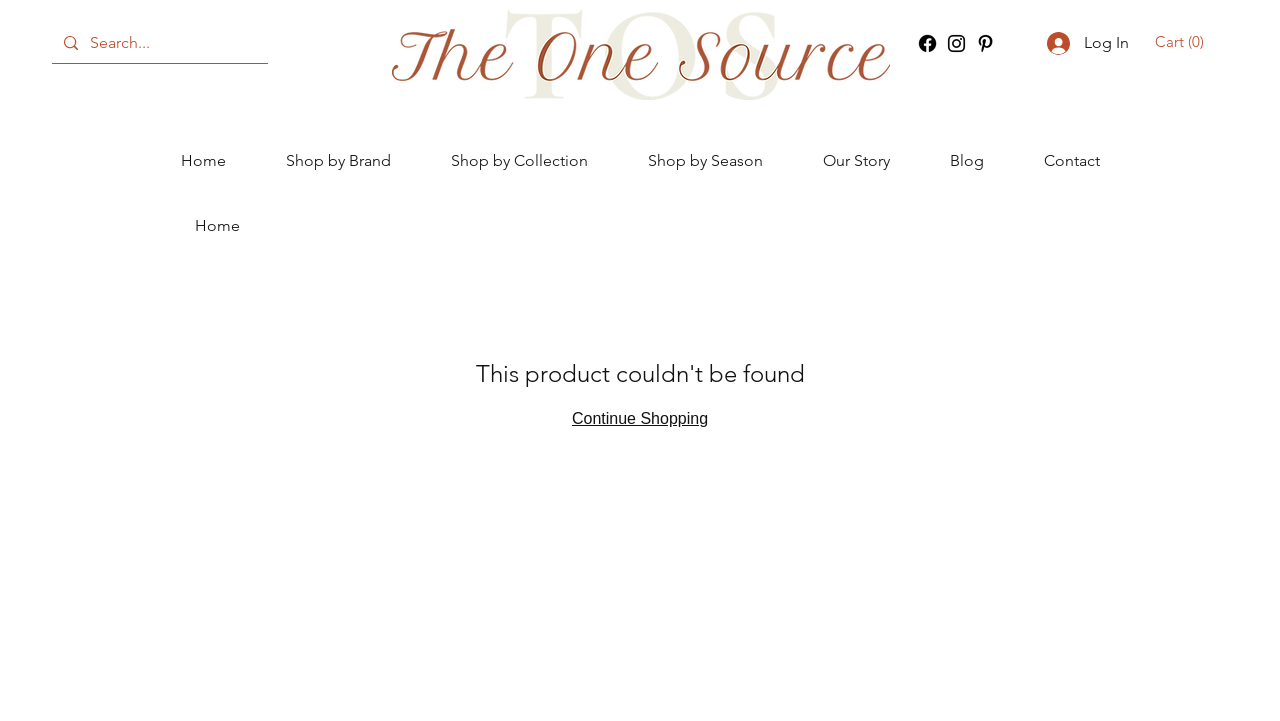Determine the bounding box coordinates for the clickable element required to fulfill the instruction: "View the cart". Provide the coordinates as four float numbers between 0 and 1, i.e., [left, top, right, bottom].

[0.902, 0.046, 0.945, 0.071]